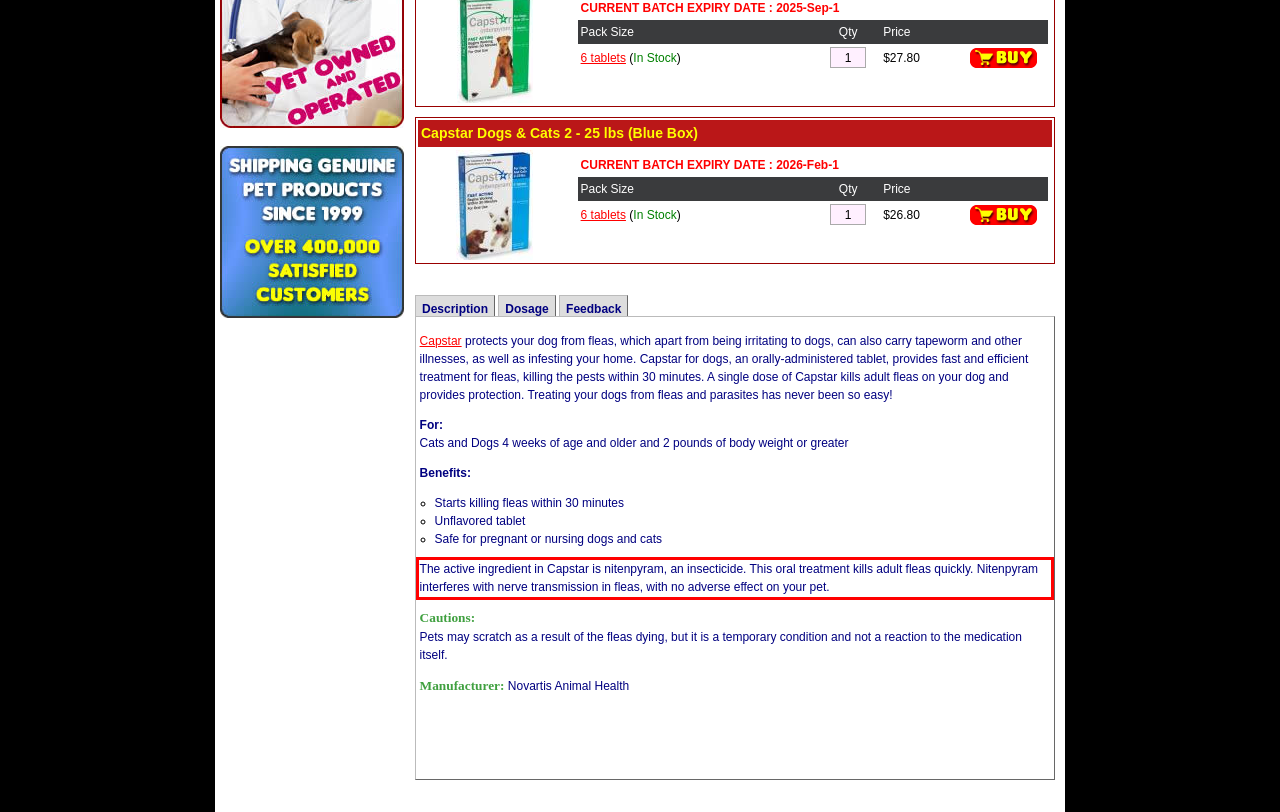Using the provided screenshot of a webpage, recognize and generate the text found within the red rectangle bounding box.

The active ingredient in Capstar is nitenpyram, an insecticide. This oral treatment kills adult fleas quickly. Nitenpyram interferes with nerve transmission in fleas, with no adverse effect on your pet.